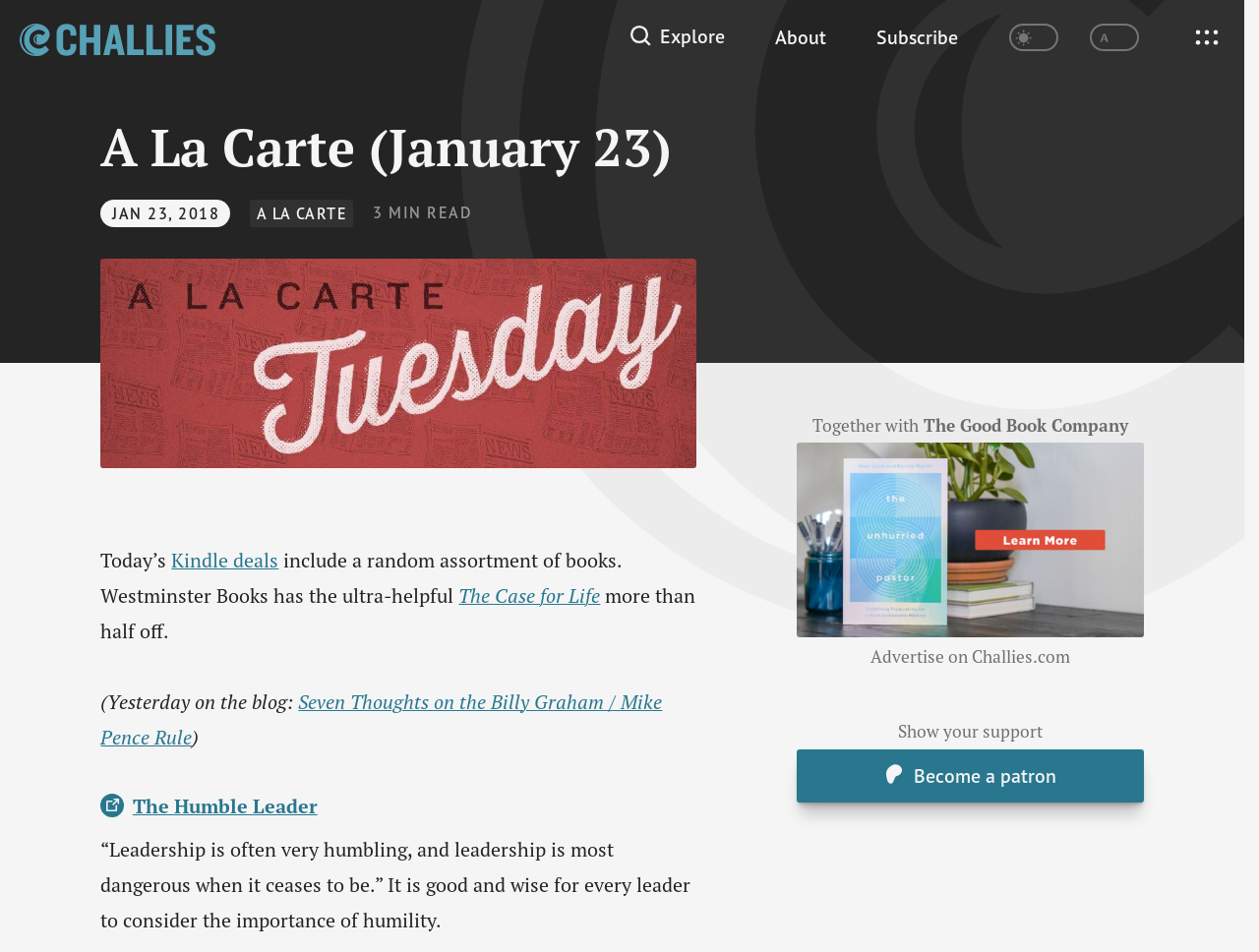Identify the bounding box coordinates of the clickable section necessary to follow the following instruction: "Read the article from The Good Book Company". The coordinates should be presented as four float numbers from 0 to 1, i.e., [left, top, right, bottom].

[0.734, 0.435, 0.896, 0.459]